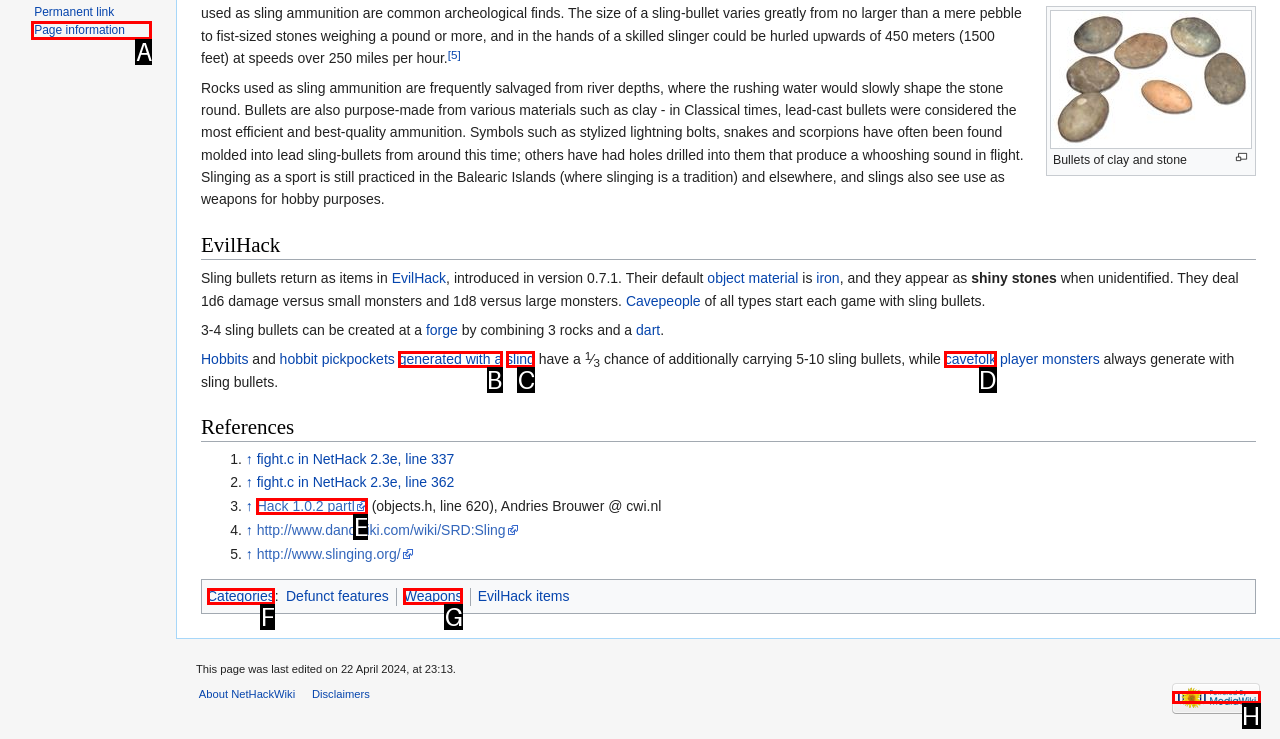Choose the option that aligns with the description: alt="Powered by MediaWiki"
Respond with the letter of the chosen option directly.

H